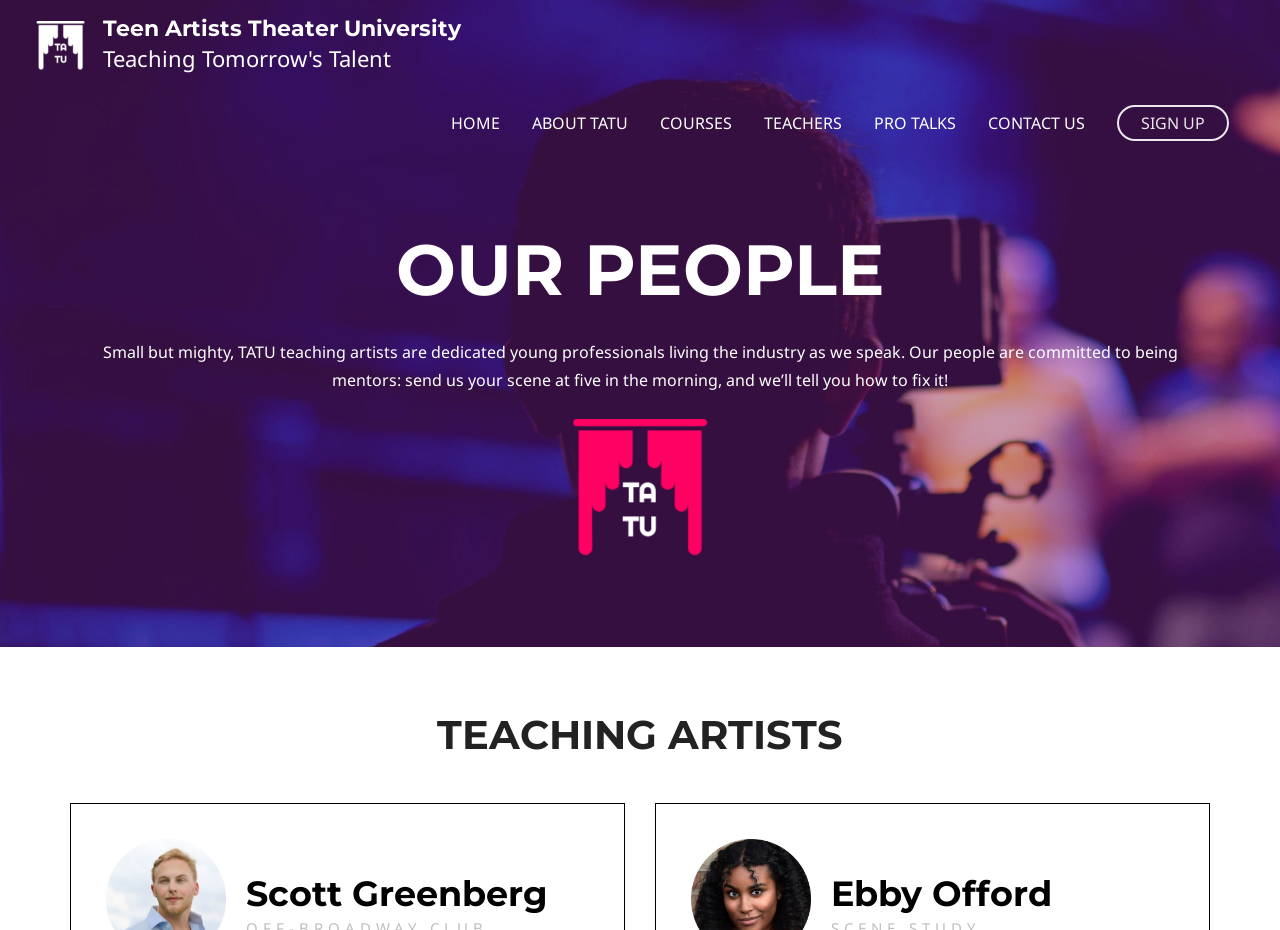Observe the image and answer the following question in detail: How many teaching artists are listed?

The teaching artists are listed under the 'TEACHING ARTISTS' heading, and there are two names mentioned: Scott Greenberg and Ebby Offord.